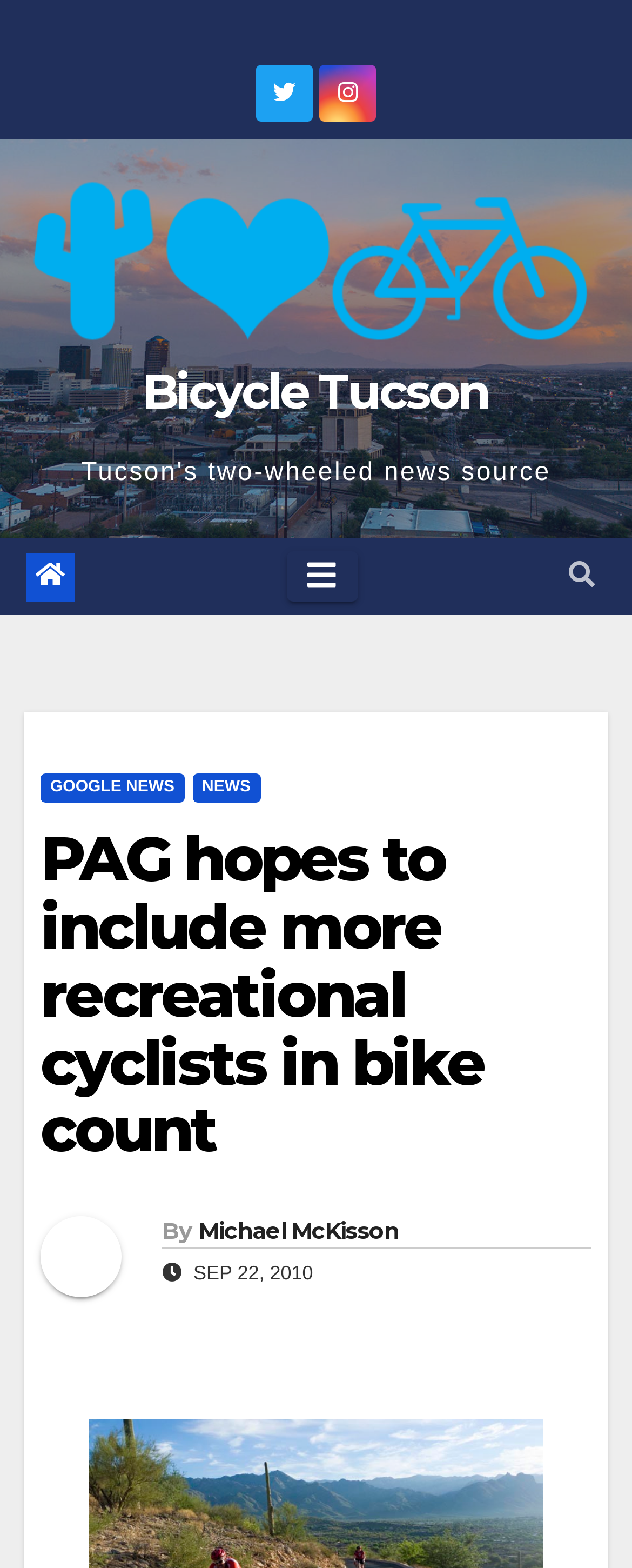Find and indicate the bounding box coordinates of the region you should select to follow the given instruction: "Toggle navigation".

[0.453, 0.352, 0.565, 0.384]